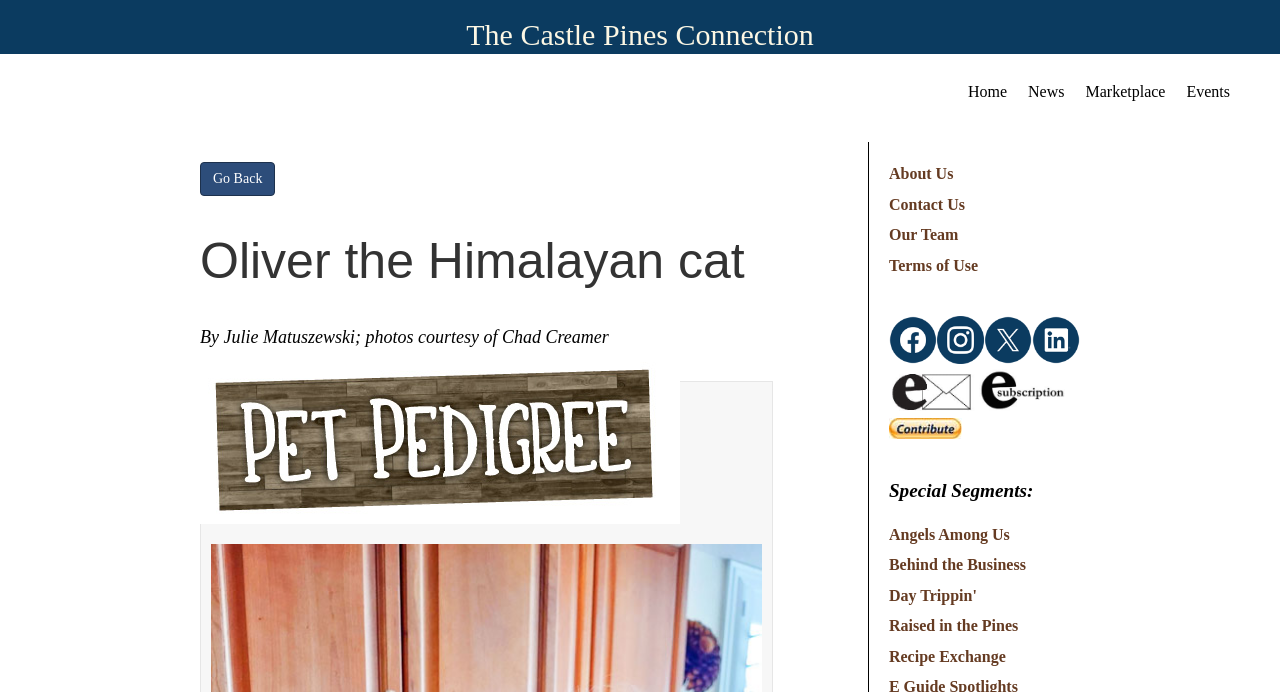What is the purpose of the 'Go Back' button?
Refer to the image and answer the question using a single word or phrase.

To navigate back